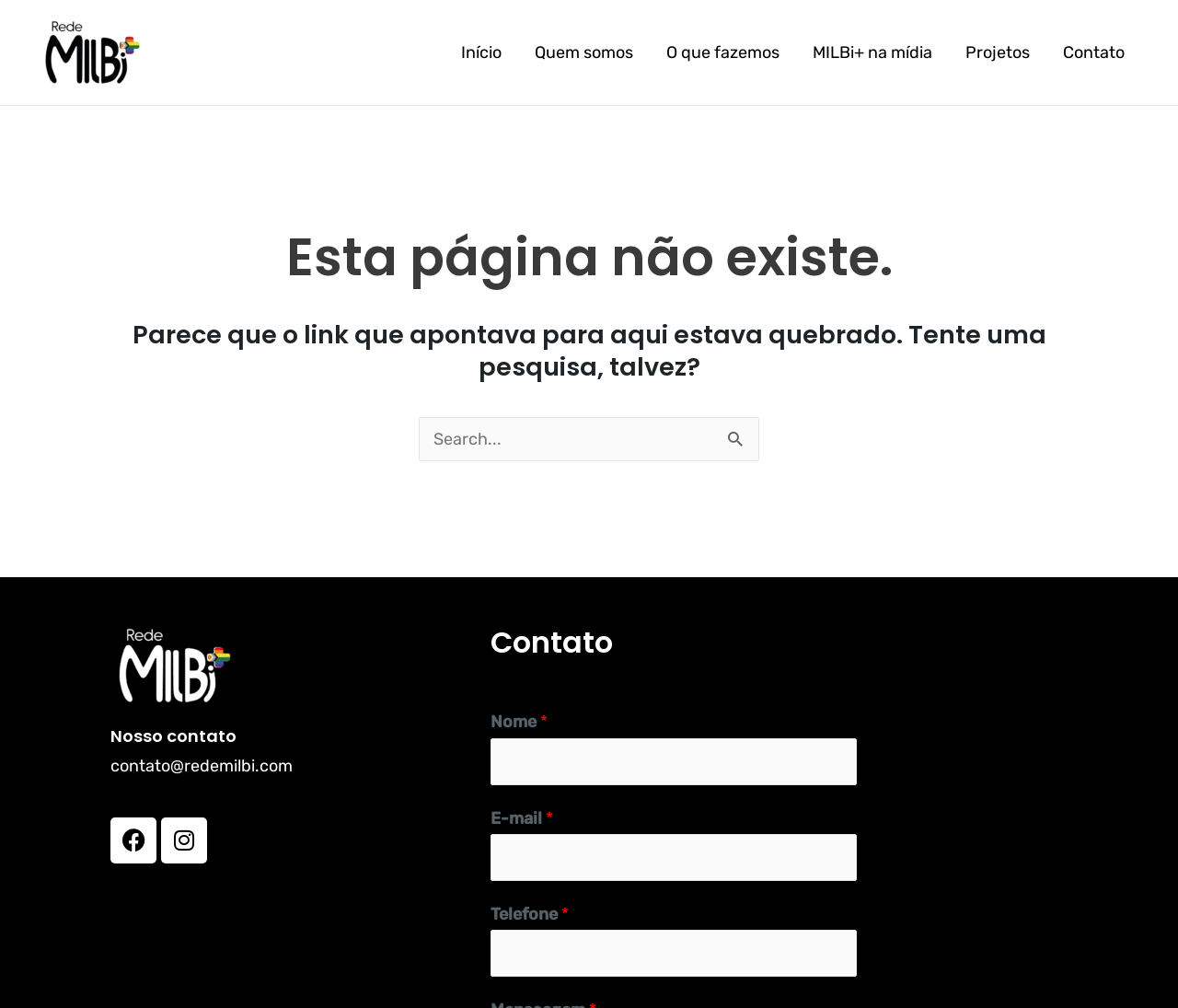What is the name of the organization?
Using the visual information, reply with a single word or short phrase.

Rede MILBI+